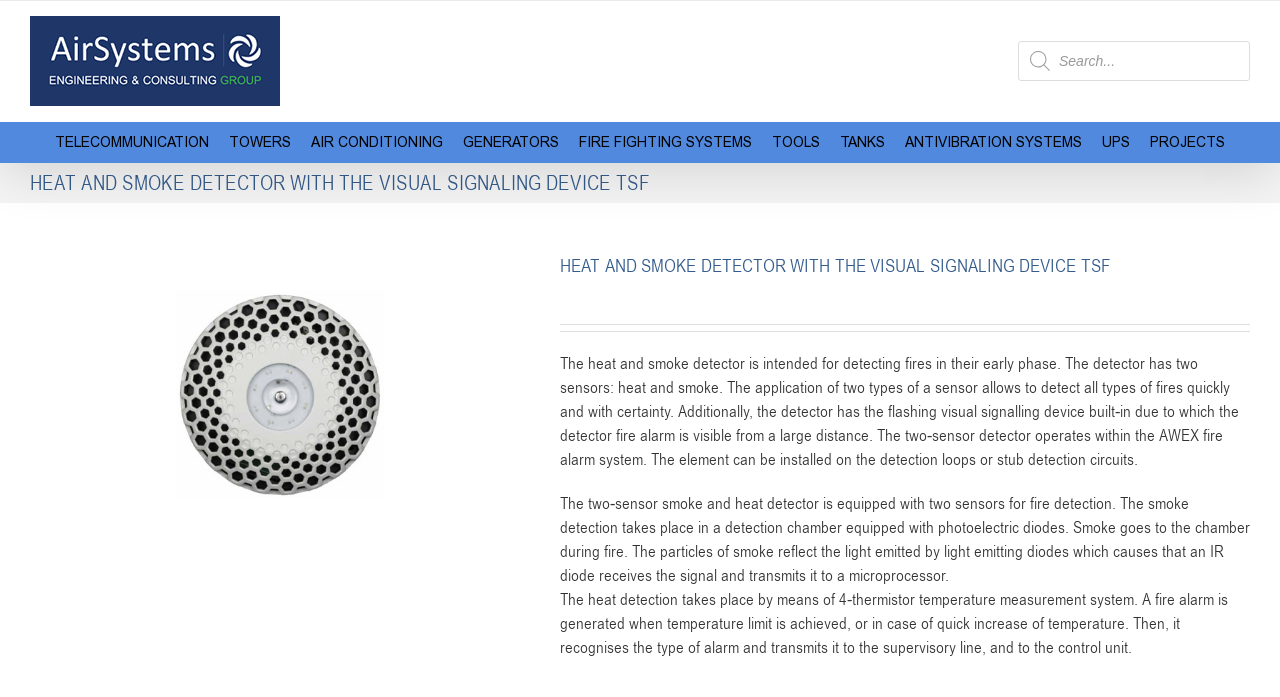How does the heat detection take place?
Using the visual information from the image, give a one-word or short-phrase answer.

By 4-thermistor temperature measurement system